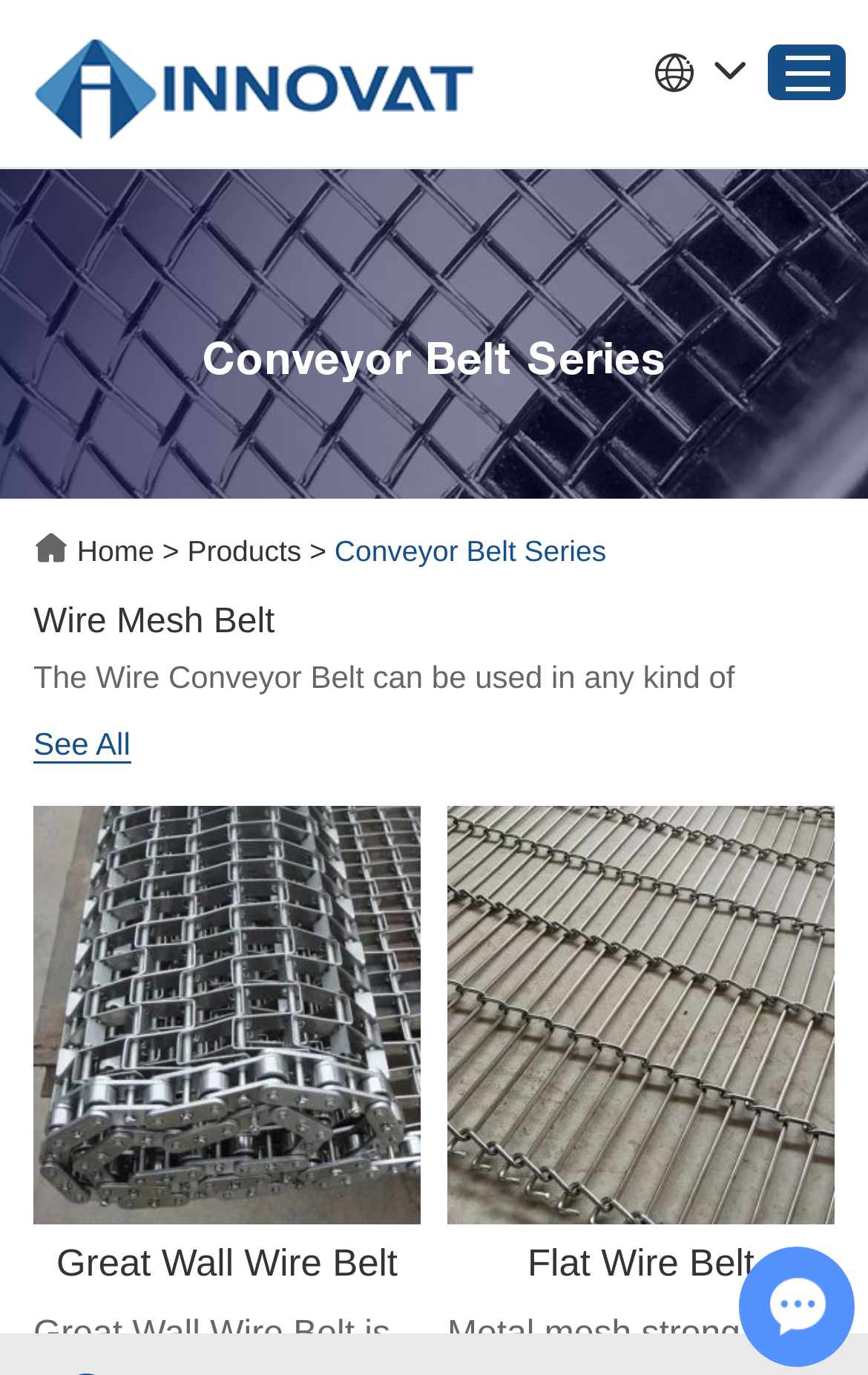Produce an elaborate caption capturing the essence of the webpage.

The webpage is about a wire belting company, with a prominent search bar at the top center of the page. To the left of the search bar, there is a button. Above the search bar, there are several links to different sections of the website, including "Home", "Products", "About INNOVAT", "Why Choose INNOVAT", "News", "Service", and "Contact Us". 

On the top left corner, there is a link to "Hebei Innovat Building Materials Group Co., Ltd." with an accompanying image. On the top right corner, there is a link with an icon.

Below the search bar, there is a section with a heading "Conveyor Belt Series". This section has a link to "Products" and a breadcrumb navigation showing the current page is under "Products". 

Further down, there is a prominent heading "Wire Mesh Belt" followed by a detailed description of wire conveyor belts, their uses, and features. Below this, there is another heading "Applications" and a "See All" button.

The page also features several links to different types of wire belts, including "Great Wall Wire Belt" and "Flat Wire Belt", each with an accompanying image. These links are arranged in a grid-like pattern. At the bottom right corner, there is a minimize button and a link with an icon.